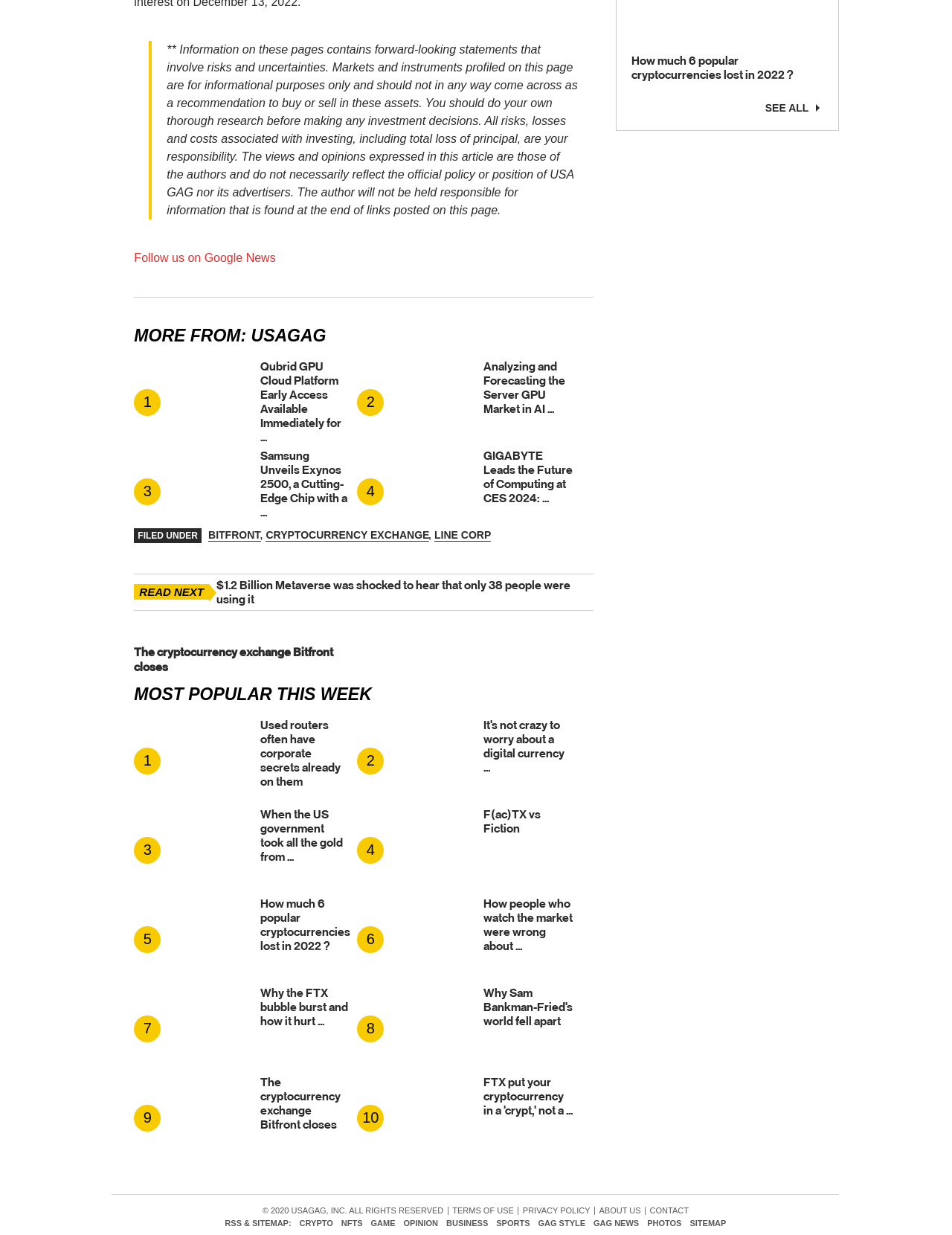How many articles are listed under 'MOST POPULAR THIS WEEK'?
Using the image, elaborate on the answer with as much detail as possible.

The section 'MOST POPULAR THIS WEEK' on the webpage lists 10 articles, each with a title and a link to the full article.